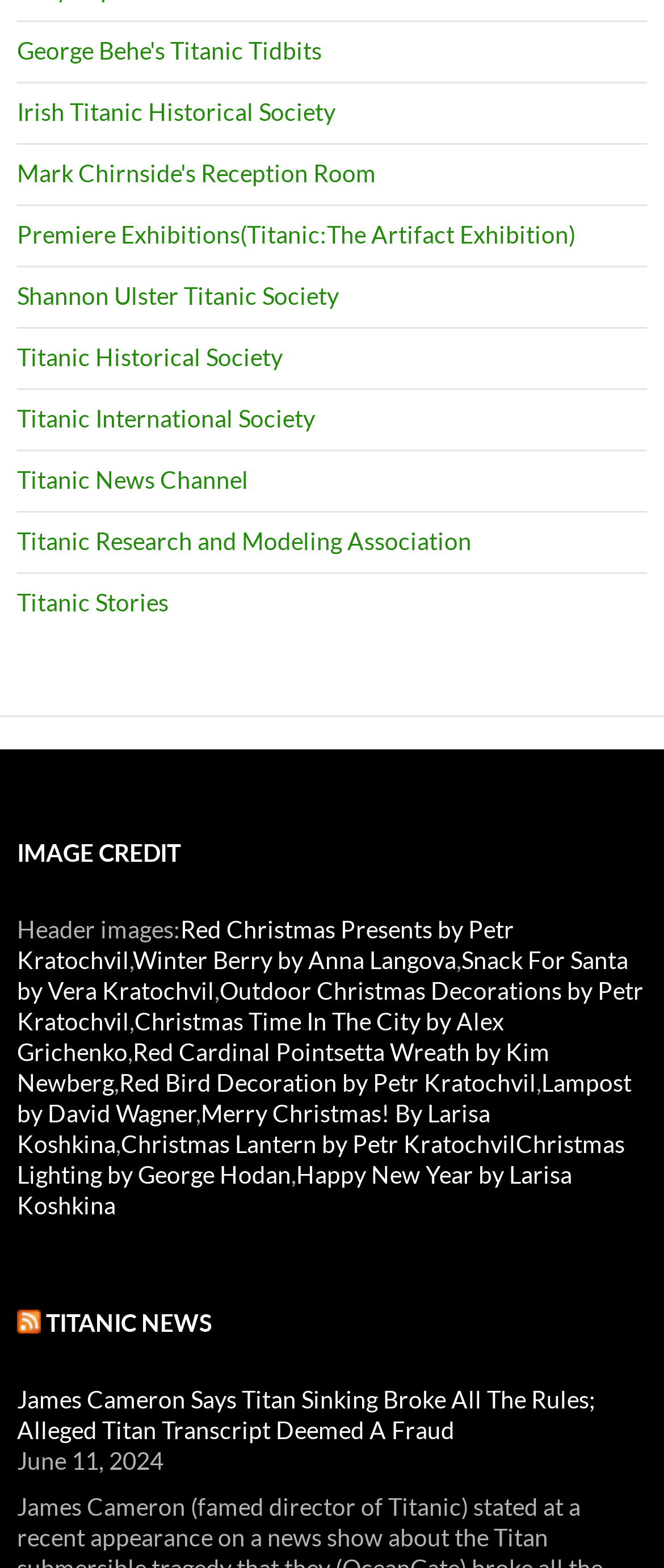Give a concise answer using one word or a phrase to the following question:
What is the name of the first Titanic-related link?

George Behe's Titanic Tidbits